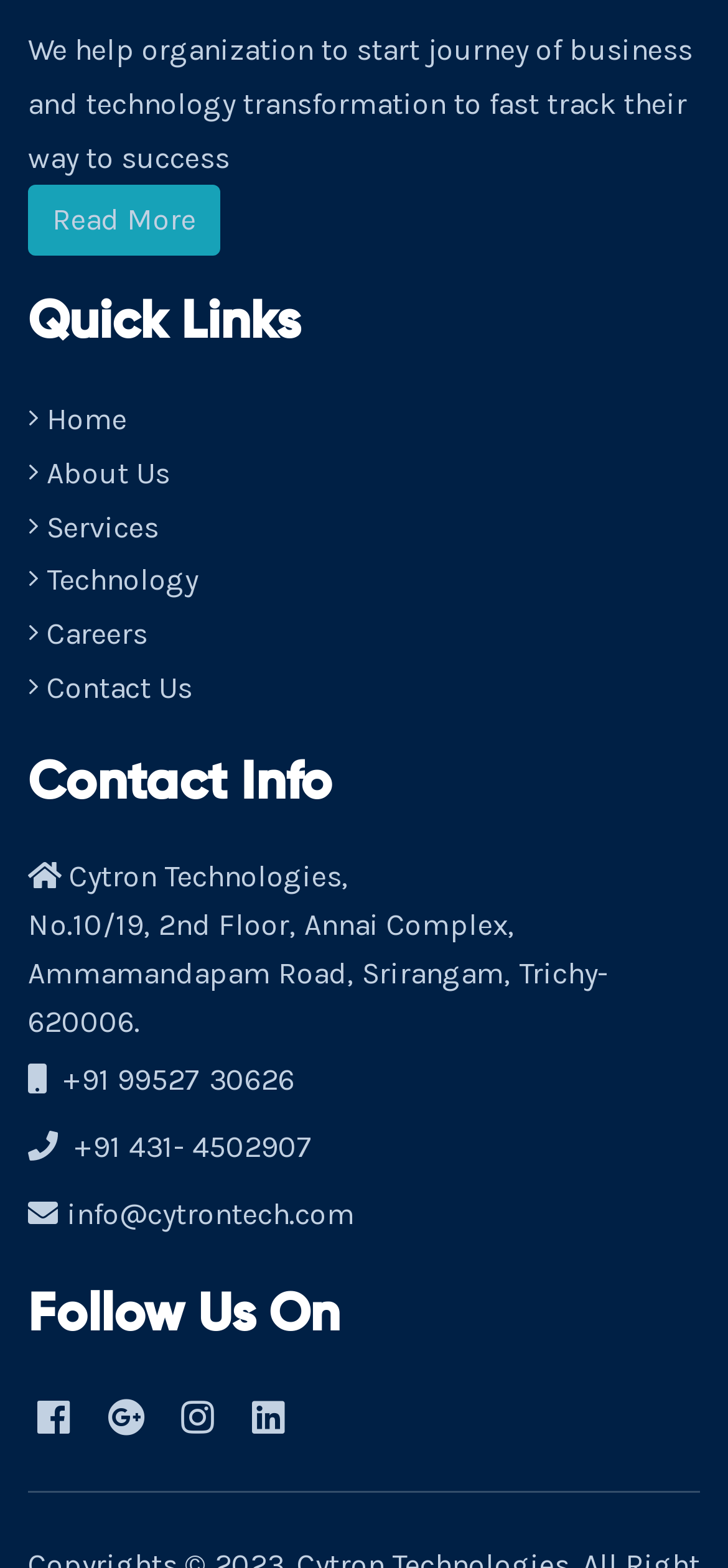Based on the visual content of the image, answer the question thoroughly: How many contact numbers are provided?

In the 'Contact Info' section, there are two links that appear to be contact numbers: '+91 99527 30626' and '+91 431- 4502907'. These links are likely clickable phone numbers.